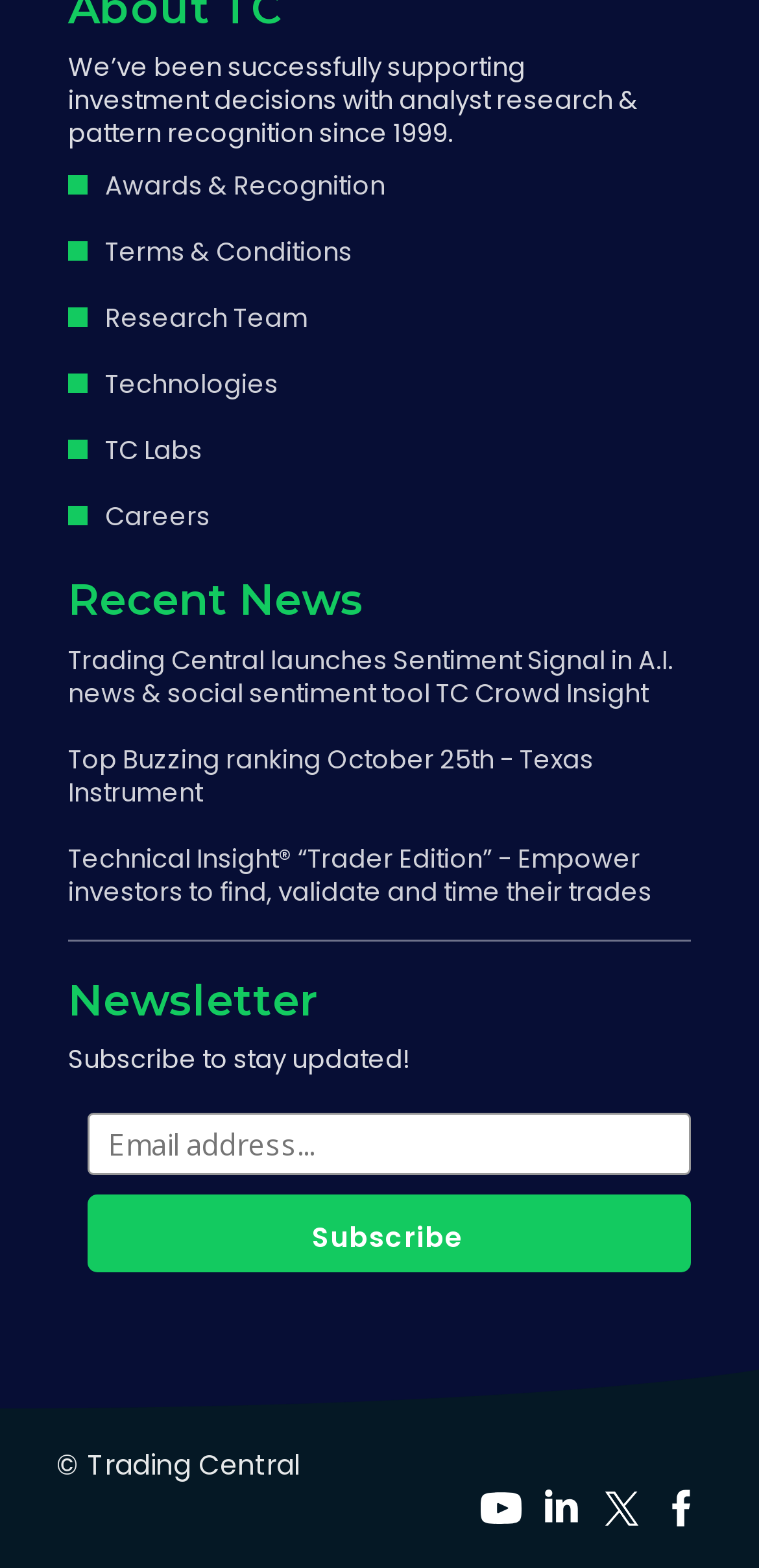From the element description: "Technologies", extract the bounding box coordinates of the UI element. The coordinates should be expressed as four float numbers between 0 and 1, in the order [left, top, right, bottom].

[0.09, 0.233, 0.882, 0.266]